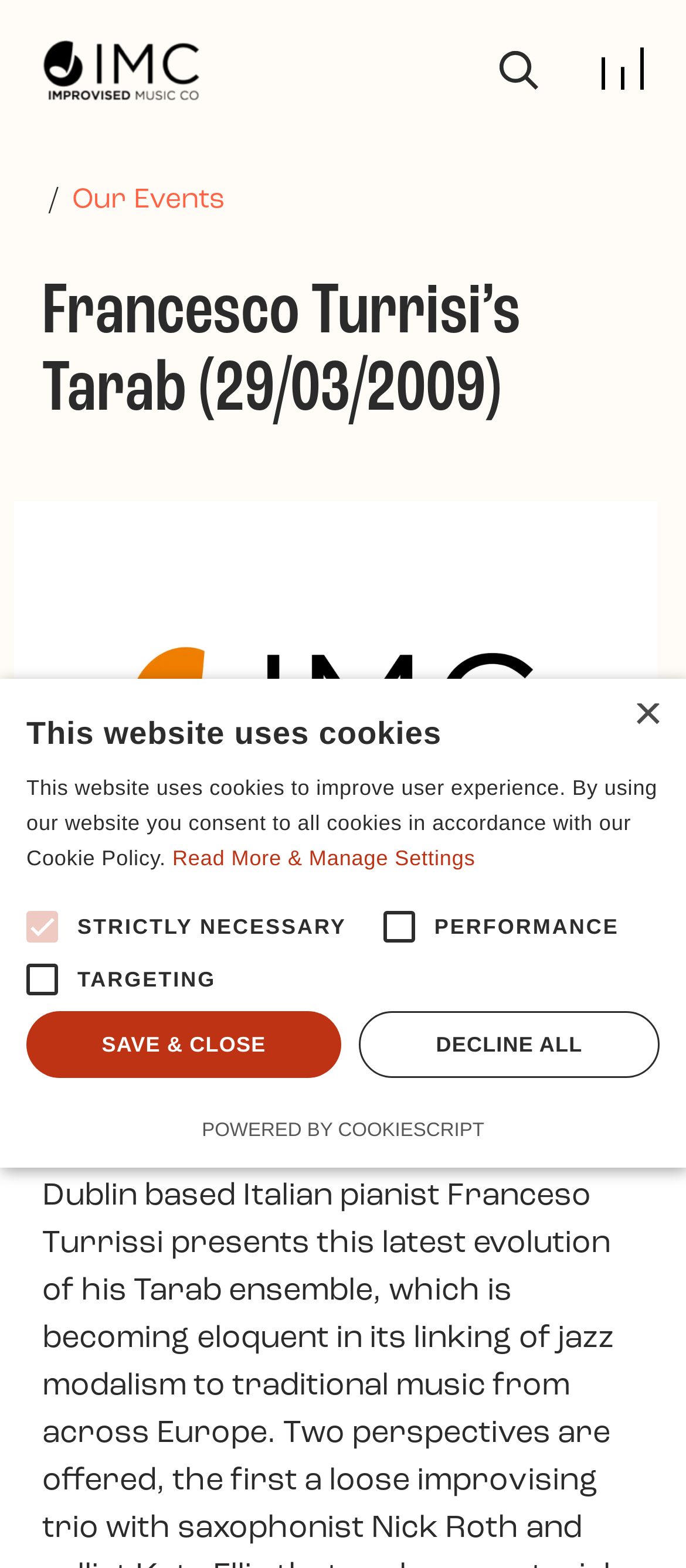Describe in detail what you see on the webpage.

The webpage is about Francesco Turrisi's Tarab, an event that took place on March 29, 2009, and is presented by the Improvised Music Company. 

At the top left corner, there is a link to skip to the main content. Next to it, there is a logo of the Improvised Music Company, which is an image. On the top right corner, there is a search link accompanied by a magnifying glass icon. 

A toggle navigation button is located at the top right corner, which controls the mobile menu. Below the navigation button, there is a horizontal menu with a link to "Our Events". 

The main content of the webpage is headed by a title "Francesco Turrisi’s Tarab (29/03/2009)" in a large font size. Below the title, there is a large image that spans almost the entire width of the page. 

On the top left side of the image, there is a date "5 NOV 2013" displayed. 

A notification alert is displayed at the bottom of the page, which informs users that the website uses cookies to improve user experience. The alert provides options to read more about the cookie policy, manage settings, and save or decline all cookies. There are also checkboxes to select the types of cookies to accept.